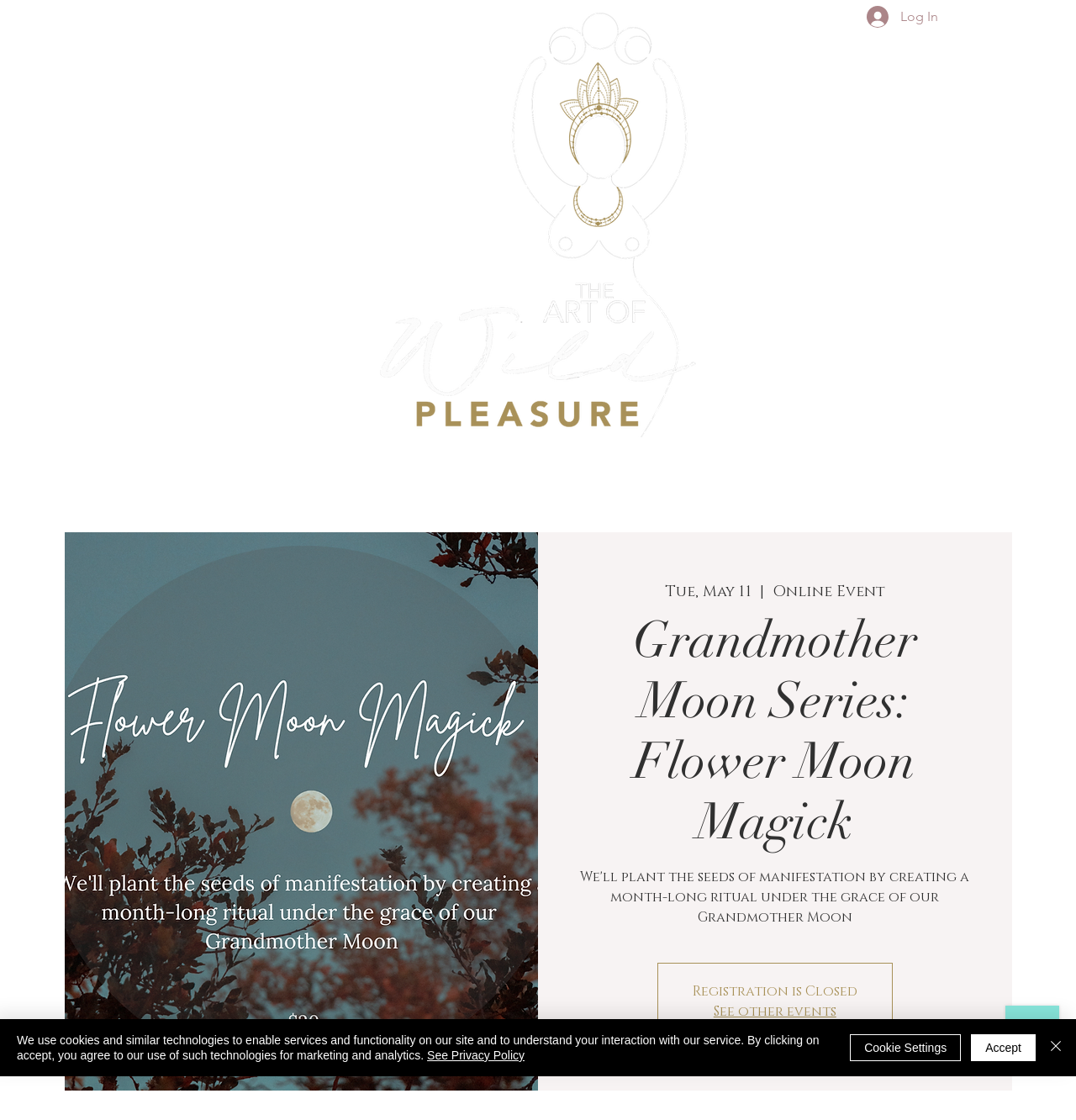Identify and provide the bounding box coordinates of the UI element described: "Accept". The coordinates should be formatted as [left, top, right, bottom], with each number being a float between 0 and 1.

[0.902, 0.923, 0.962, 0.947]